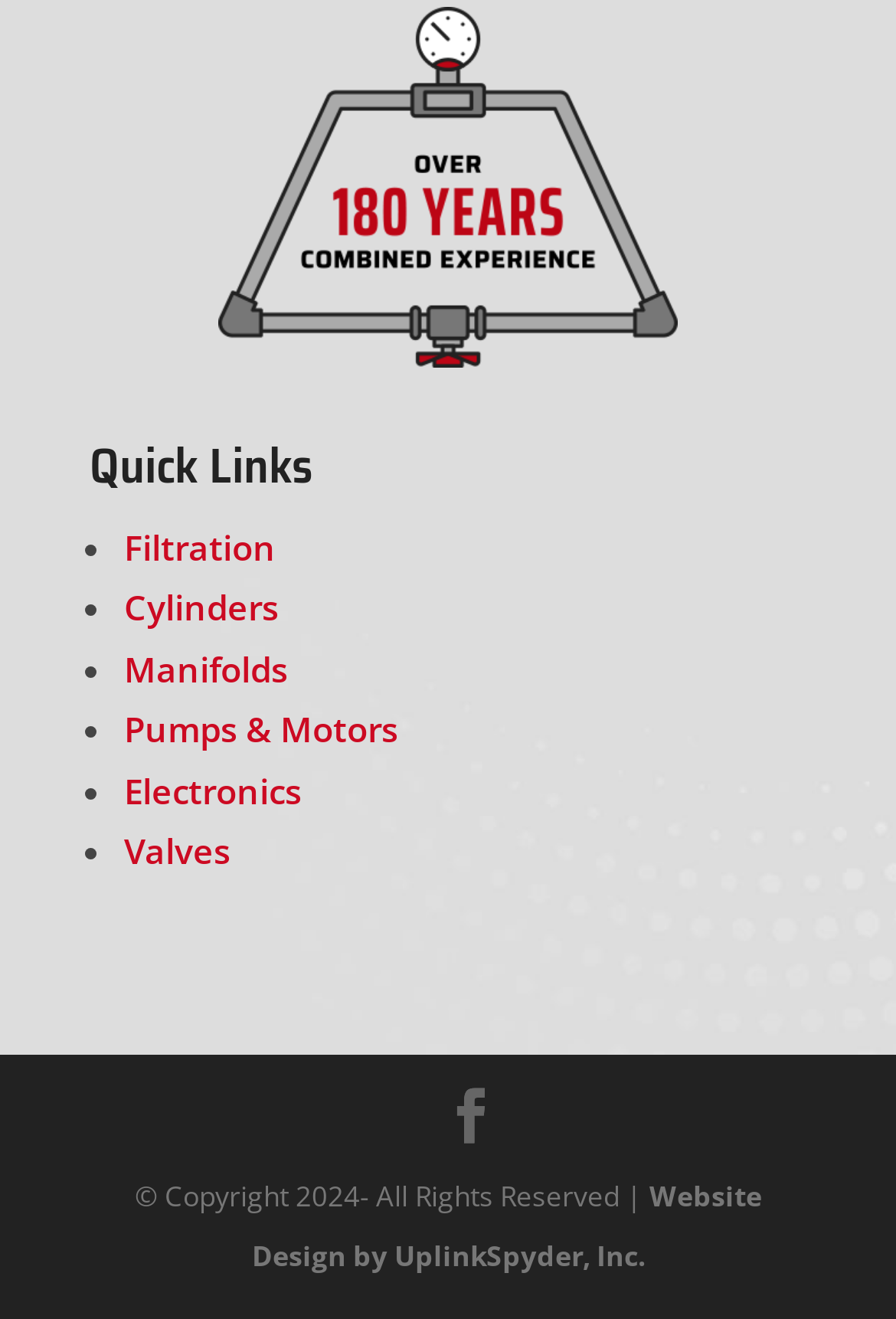Find the bounding box coordinates of the area to click in order to follow the instruction: "Go to the Filtration page".

[0.138, 0.397, 0.308, 0.432]